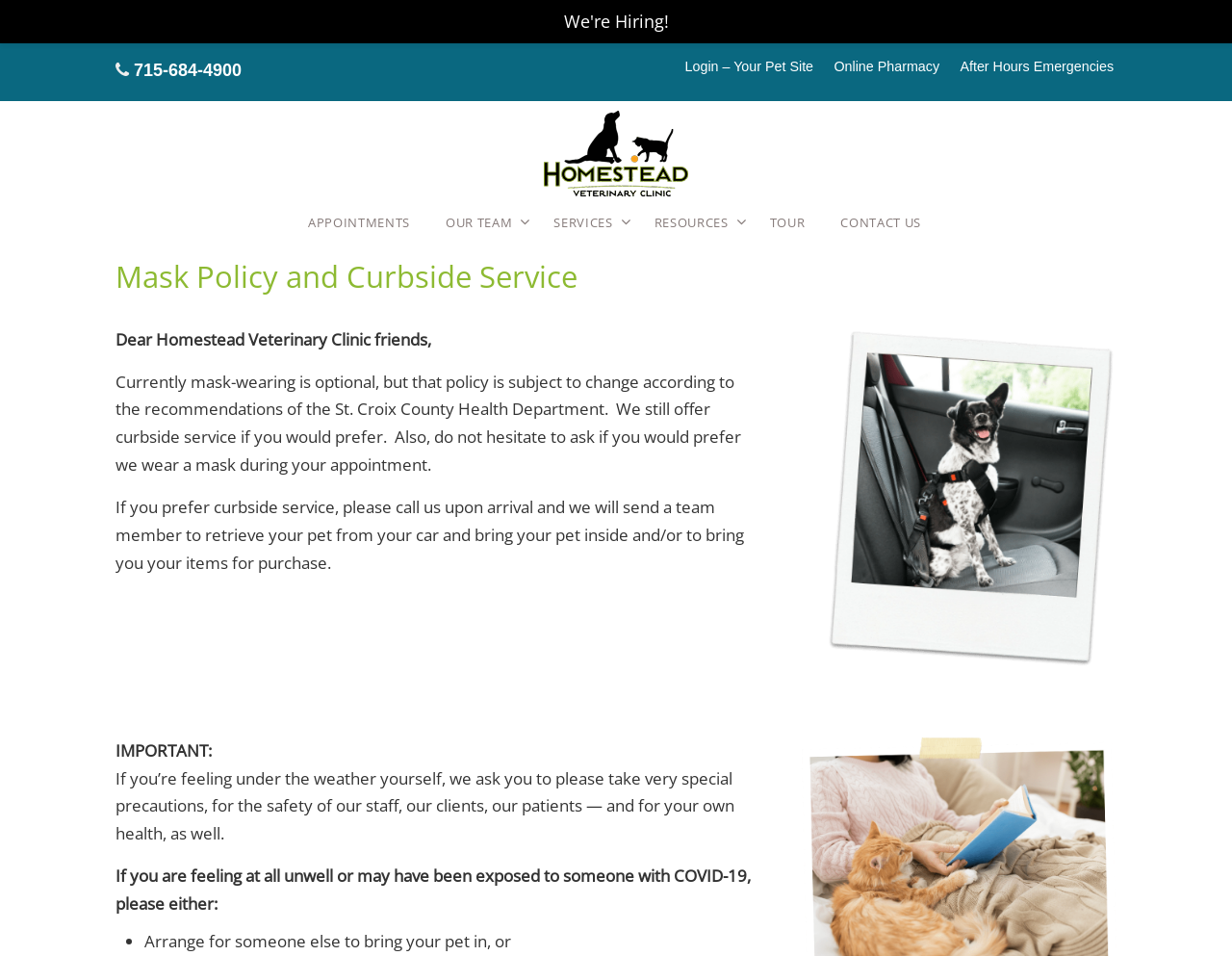Provide a single word or phrase answer to the question: 
What is the policy on mask-wearing at the clinic?

Optional